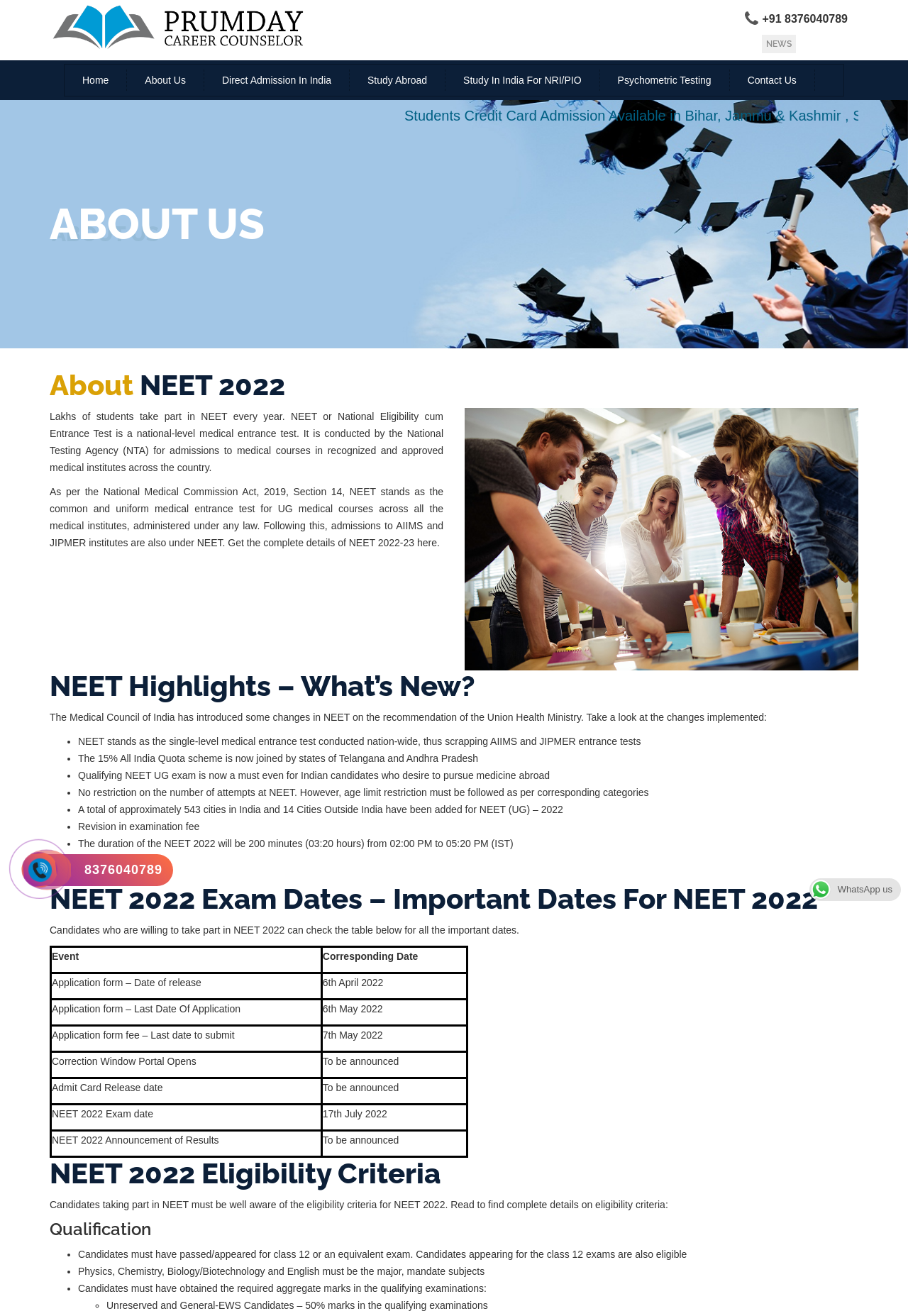Please identify the coordinates of the bounding box that should be clicked to fulfill this instruction: "View video posts".

None